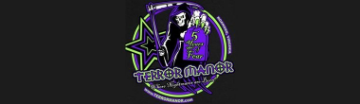What is the color palette of the logo?
Refer to the image and offer an in-depth and detailed answer to the question.

The logo of Terror Manor features a striking color palette of vibrant purple, green, and black colors, which creates a spooky and eerie atmosphere, fitting for a haunted attraction.